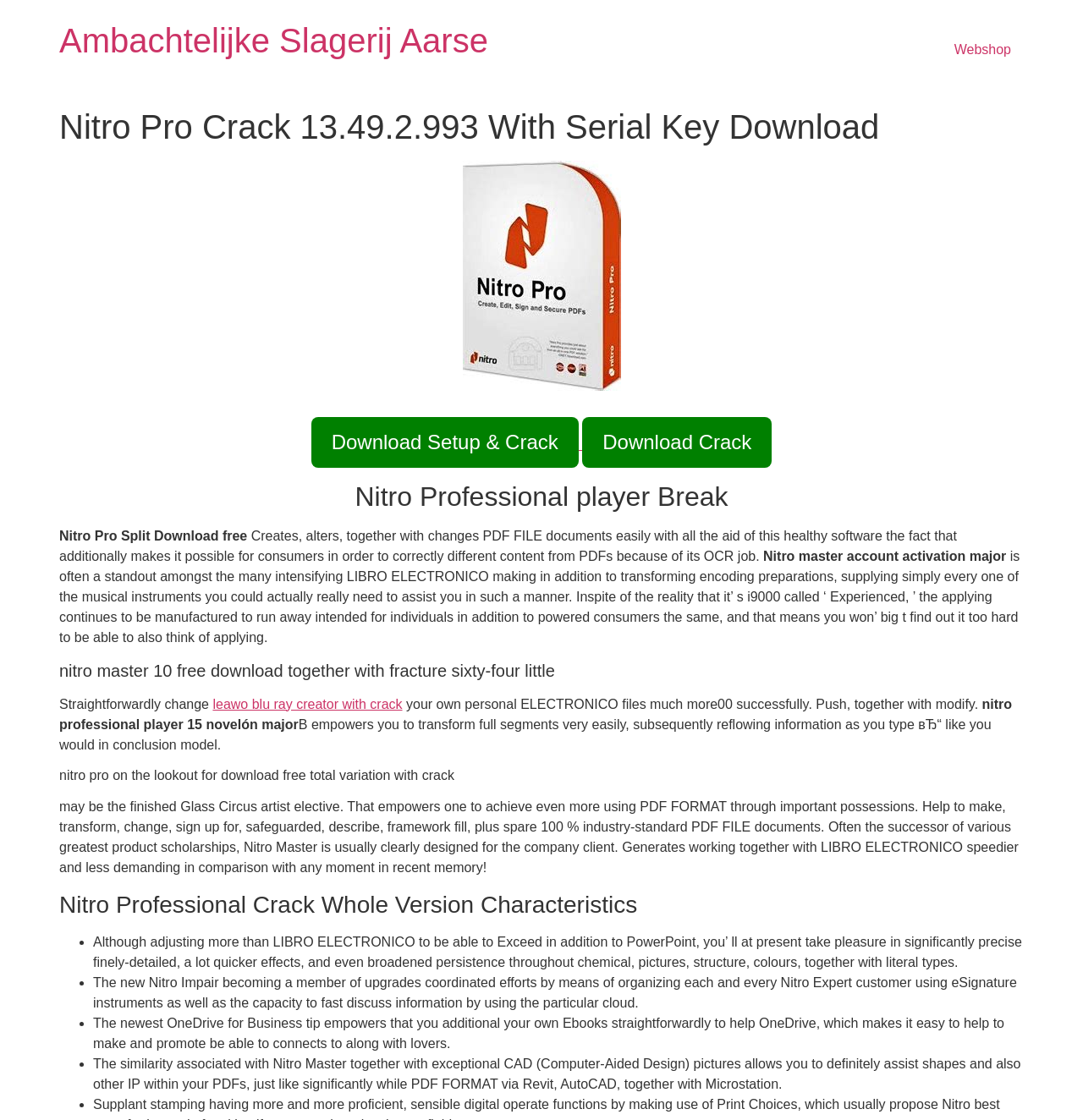Refer to the image and provide a thorough answer to this question:
What is the purpose of the 'Download Setup & Crack' button?

The 'Download Setup & Crack' button is likely used to download the setup file and crack for Nitro Pro, allowing users to install and activate the software.